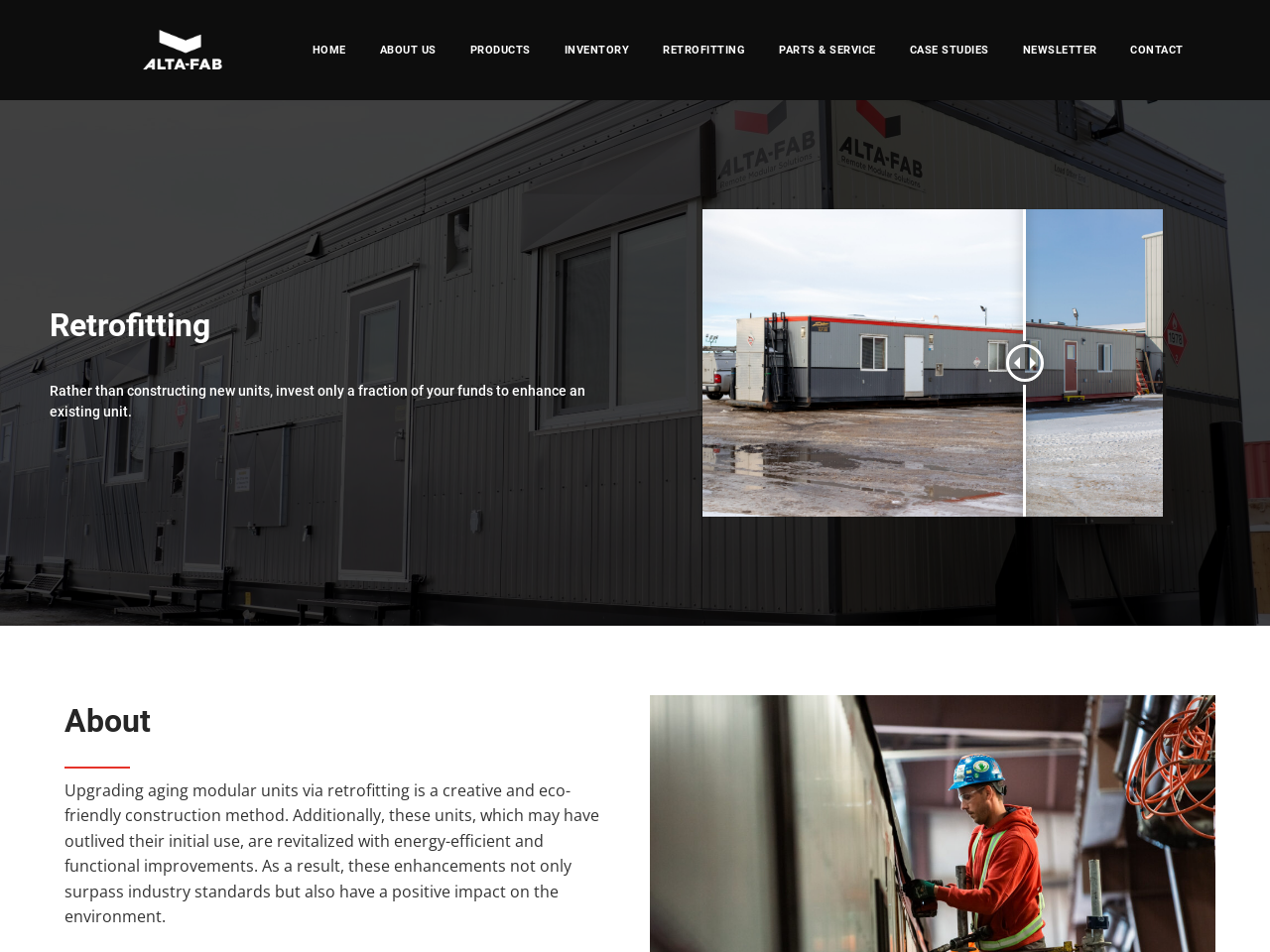Find the bounding box of the web element that fits this description: "Events".

None